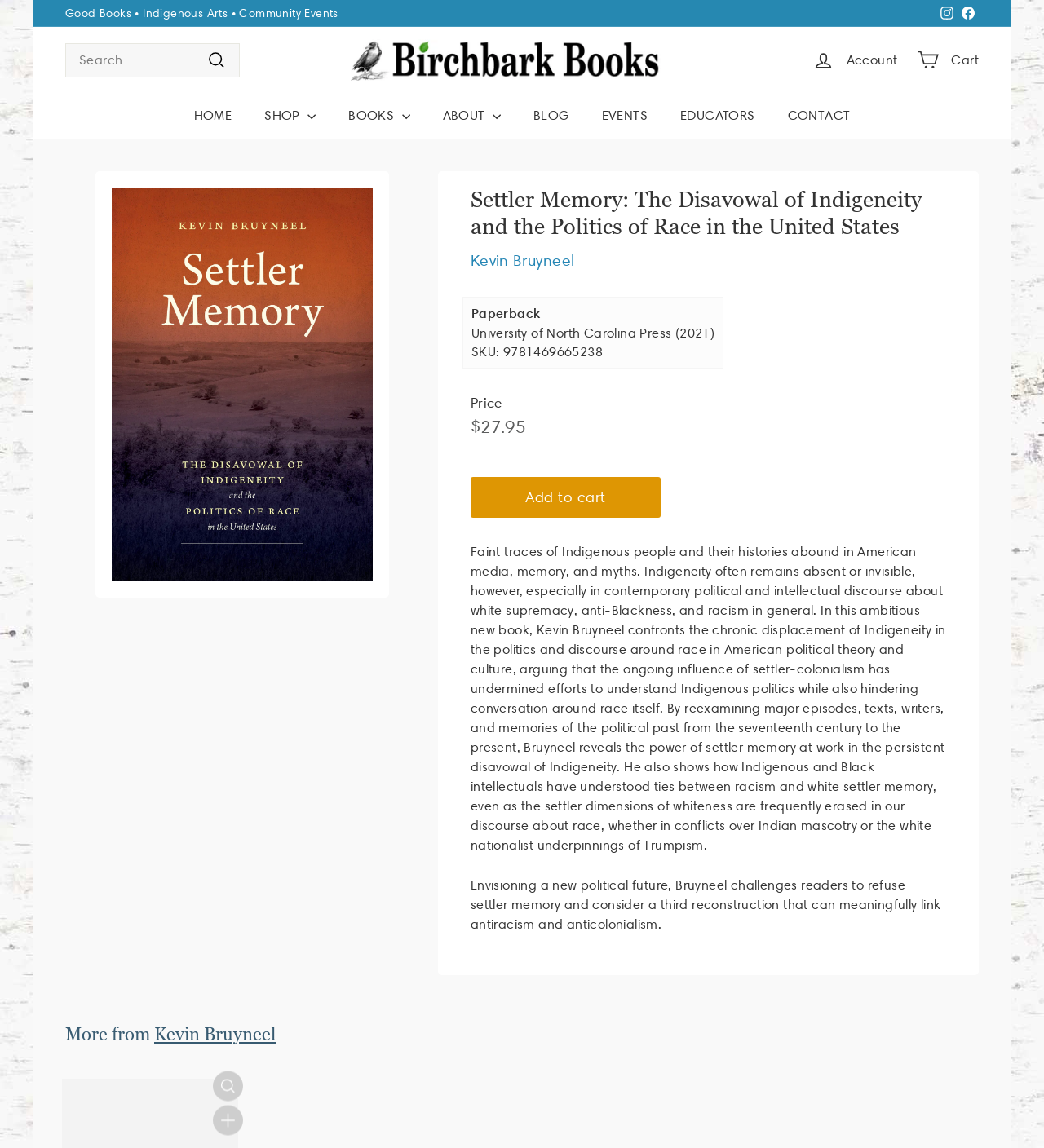What is the format of the book?
Based on the image, provide a one-word or brief-phrase response.

Paperback